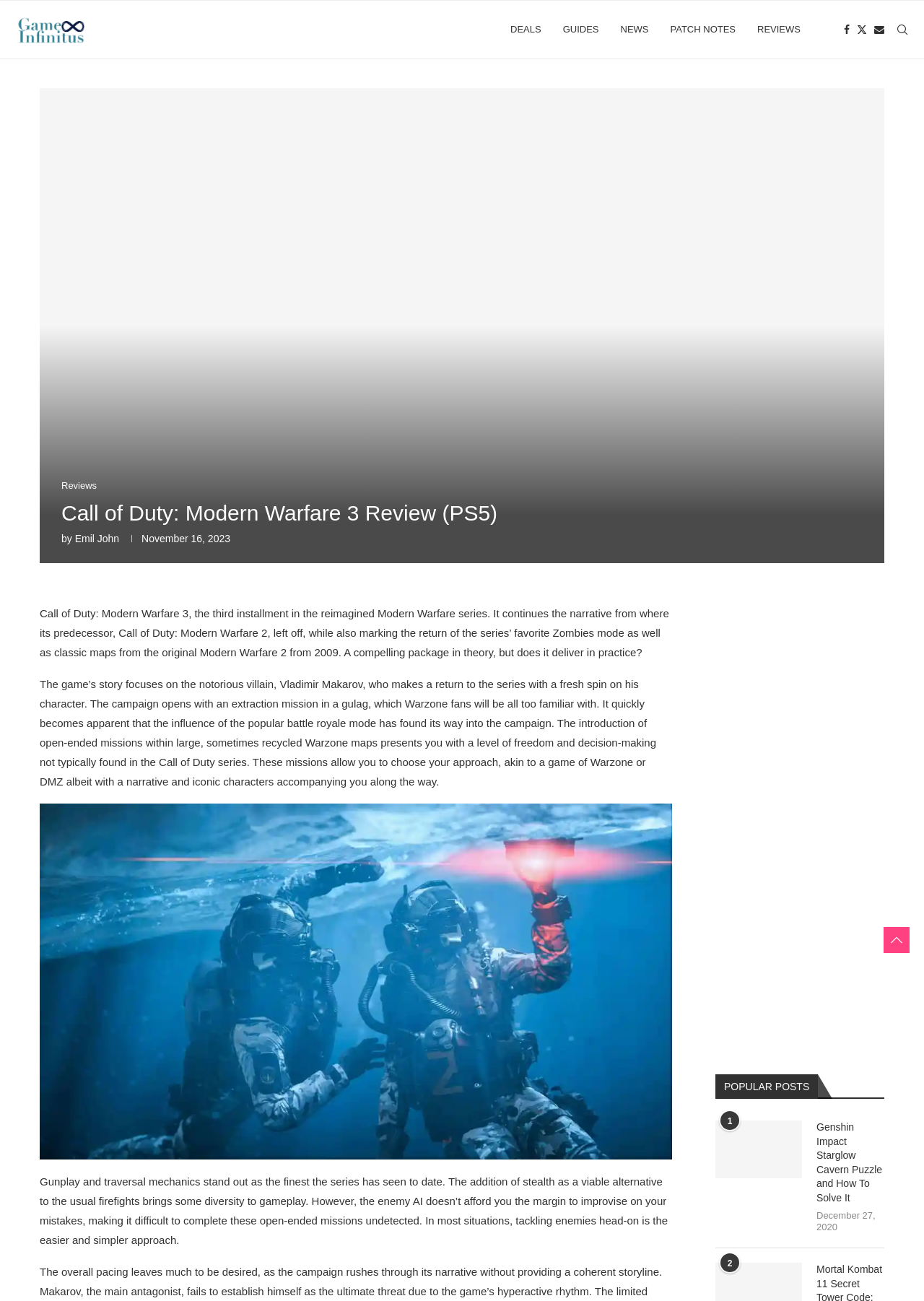Pinpoint the bounding box coordinates of the area that should be clicked to complete the following instruction: "Read the review by Emil John". The coordinates must be given as four float numbers between 0 and 1, i.e., [left, top, right, bottom].

[0.081, 0.41, 0.129, 0.418]